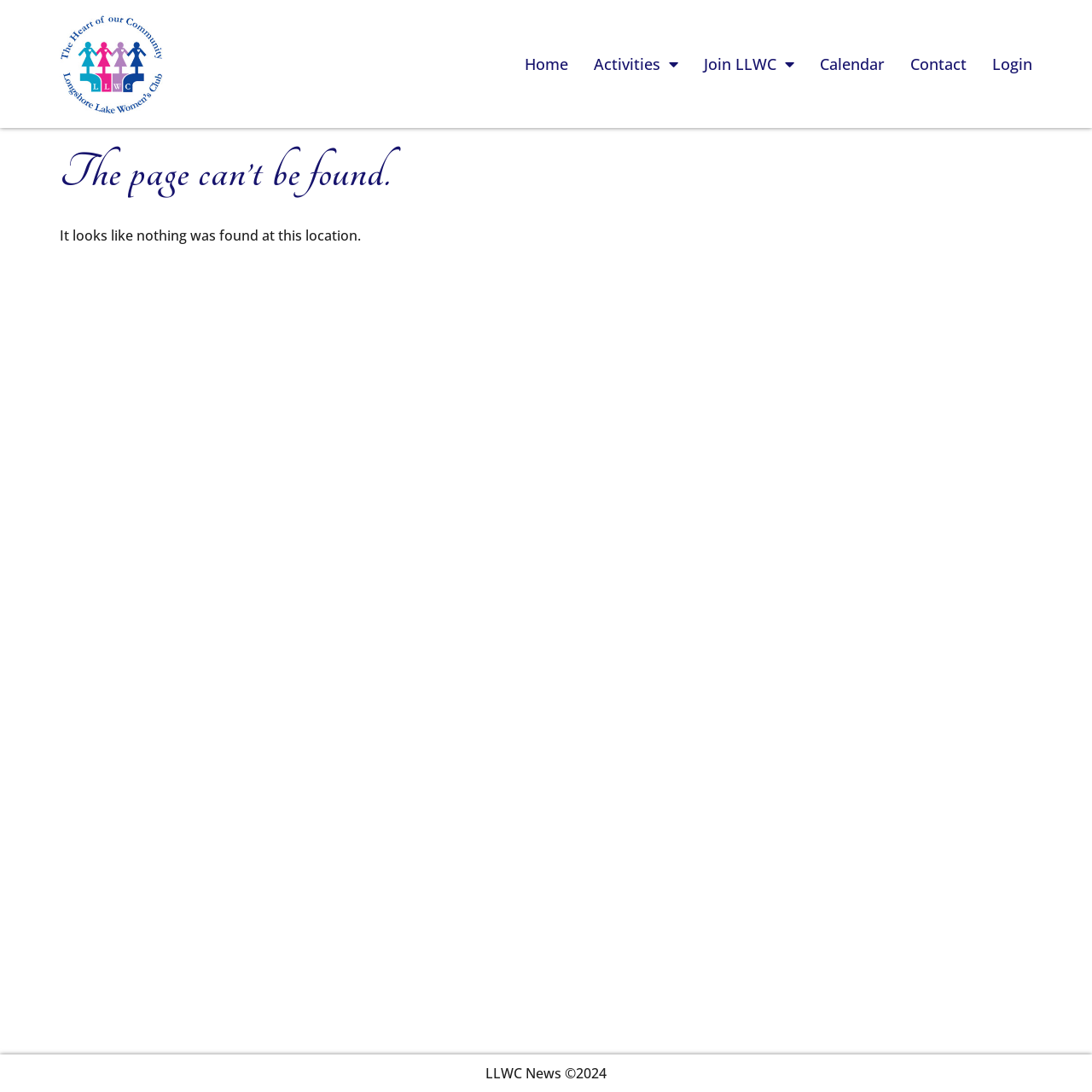Is the 'Activities' menu expanded?
Please look at the screenshot and answer using one word or phrase.

No